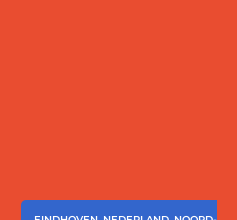What is the color of the rectangular banner?
Please give a detailed and thorough answer to the question, covering all relevant points.

The image has an eye-catching blue rectangular banner at the bottom, which prominently displays the text 'EINDHOVEN, NEDERLAND, NOORD-BRABANT'.